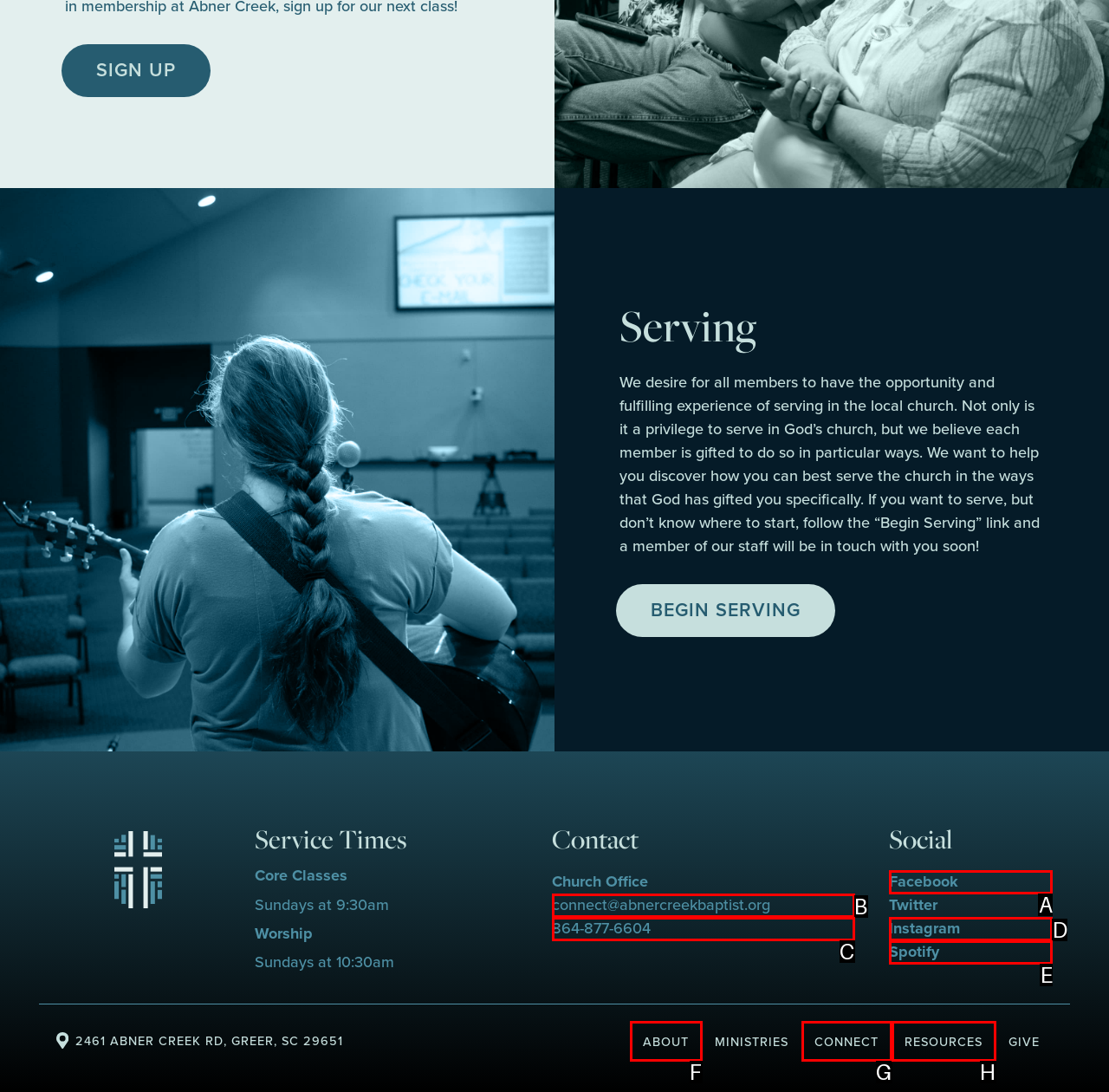Match the element description to one of the options: Connect
Respond with the corresponding option's letter.

G